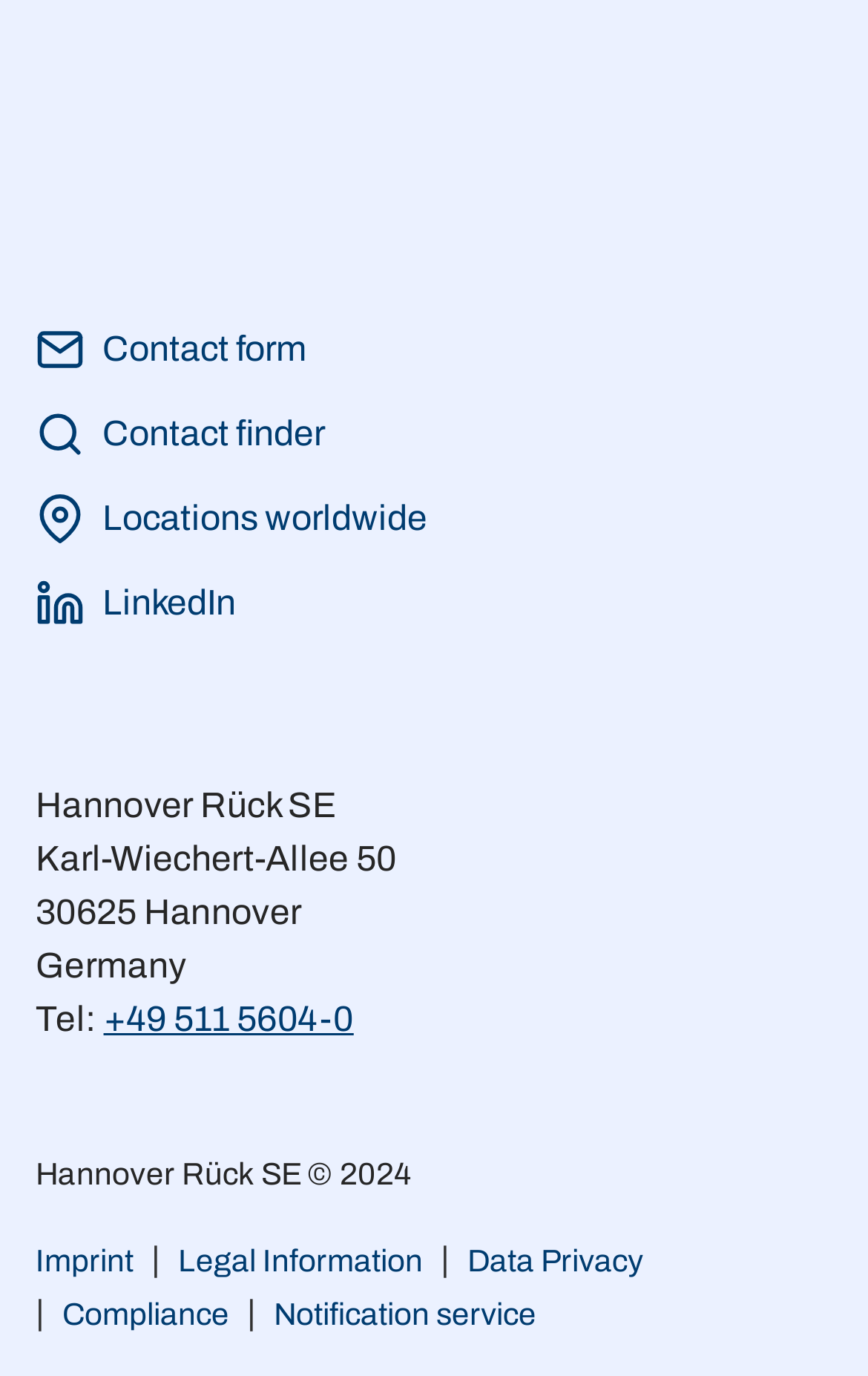Please specify the bounding box coordinates of the clickable section necessary to execute the following command: "Click Contact form".

[0.041, 0.236, 0.959, 0.272]